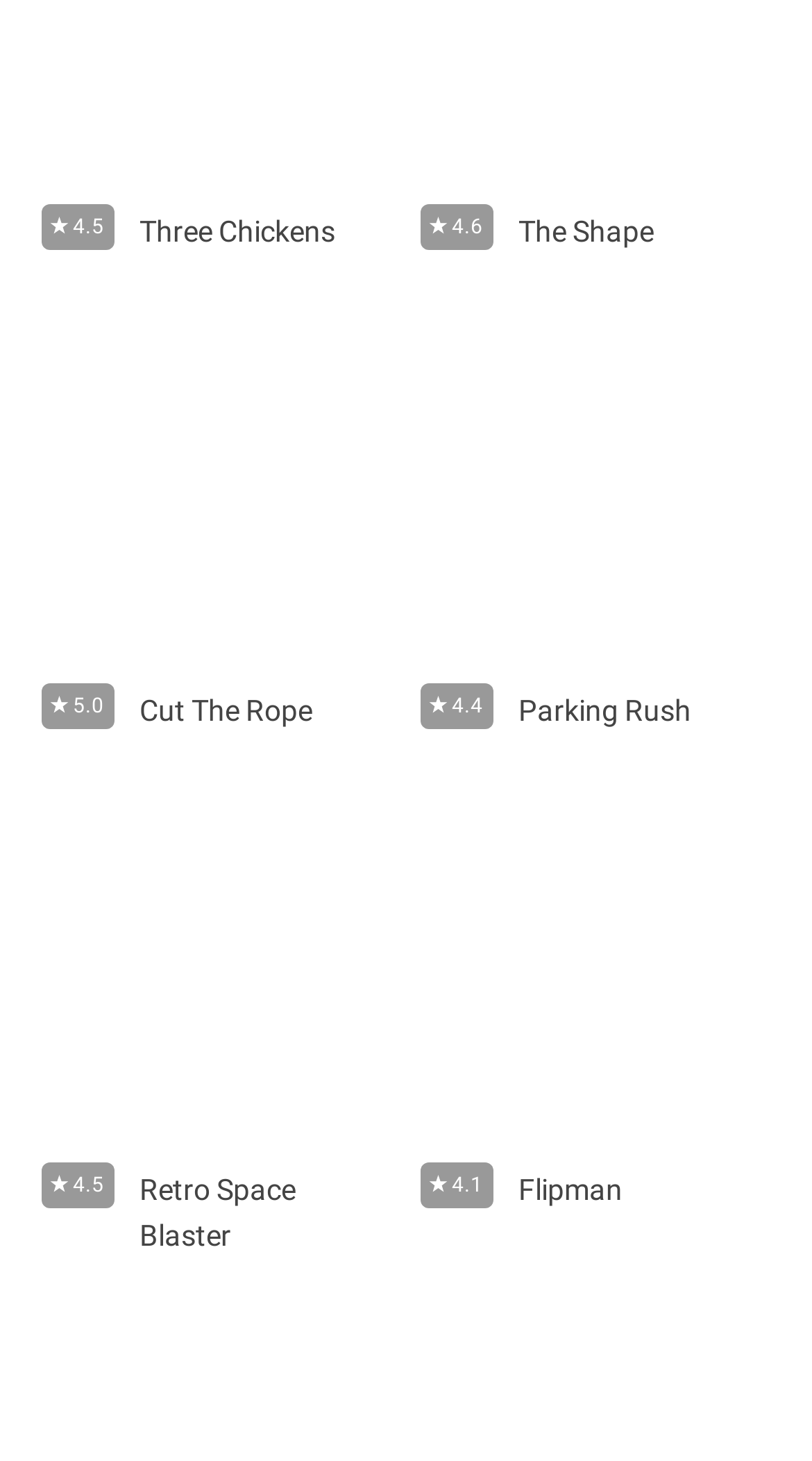Answer the question in one word or a short phrase:
What is the horizontal position of the 'Parking Rush' link?

Right of 'Cut The Rope' link